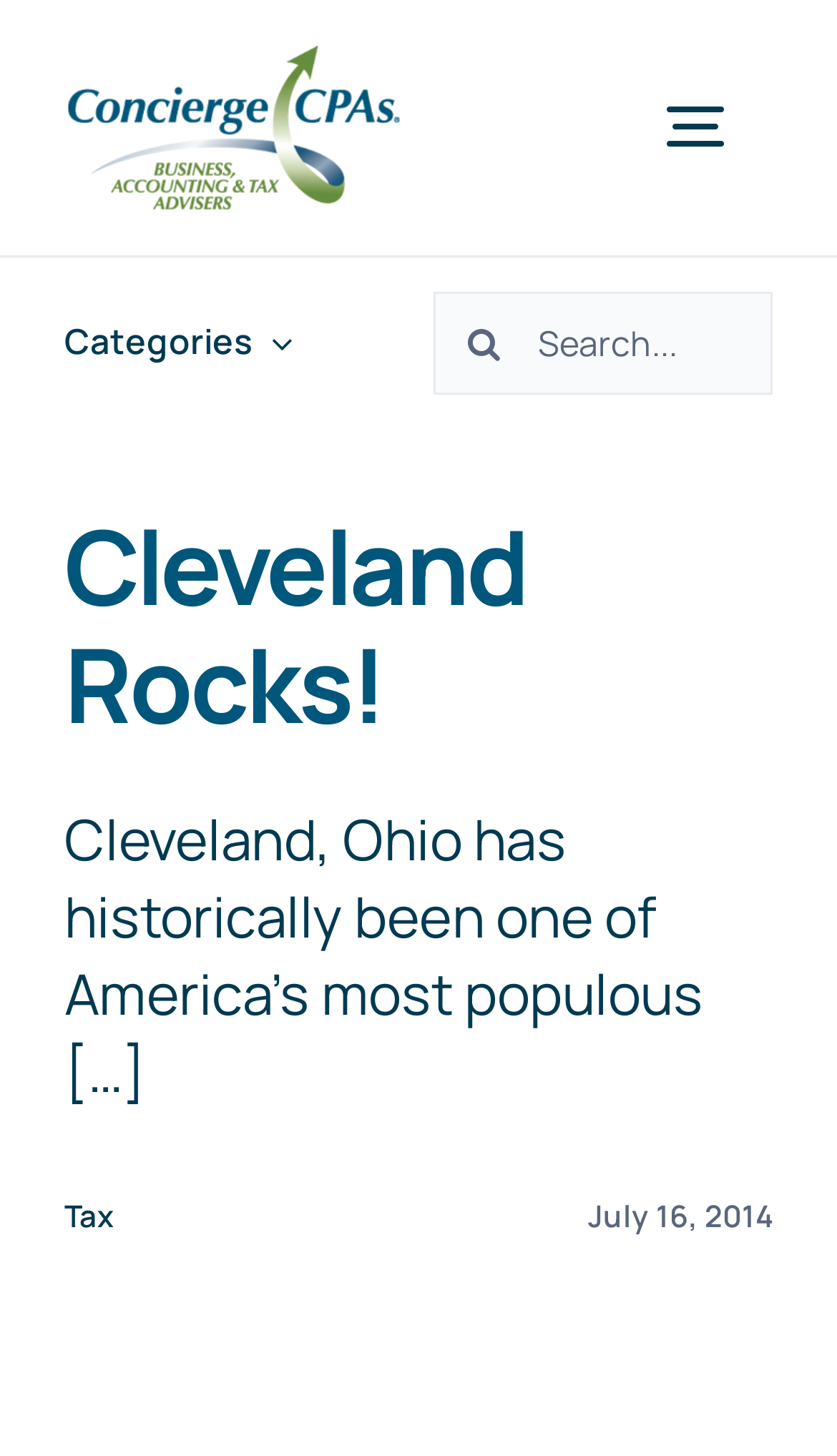Using the element description: "Tax", determine the bounding box coordinates. The coordinates should be in the format [left, top, right, bottom], with values between 0 and 1.

[0.077, 0.82, 0.137, 0.848]